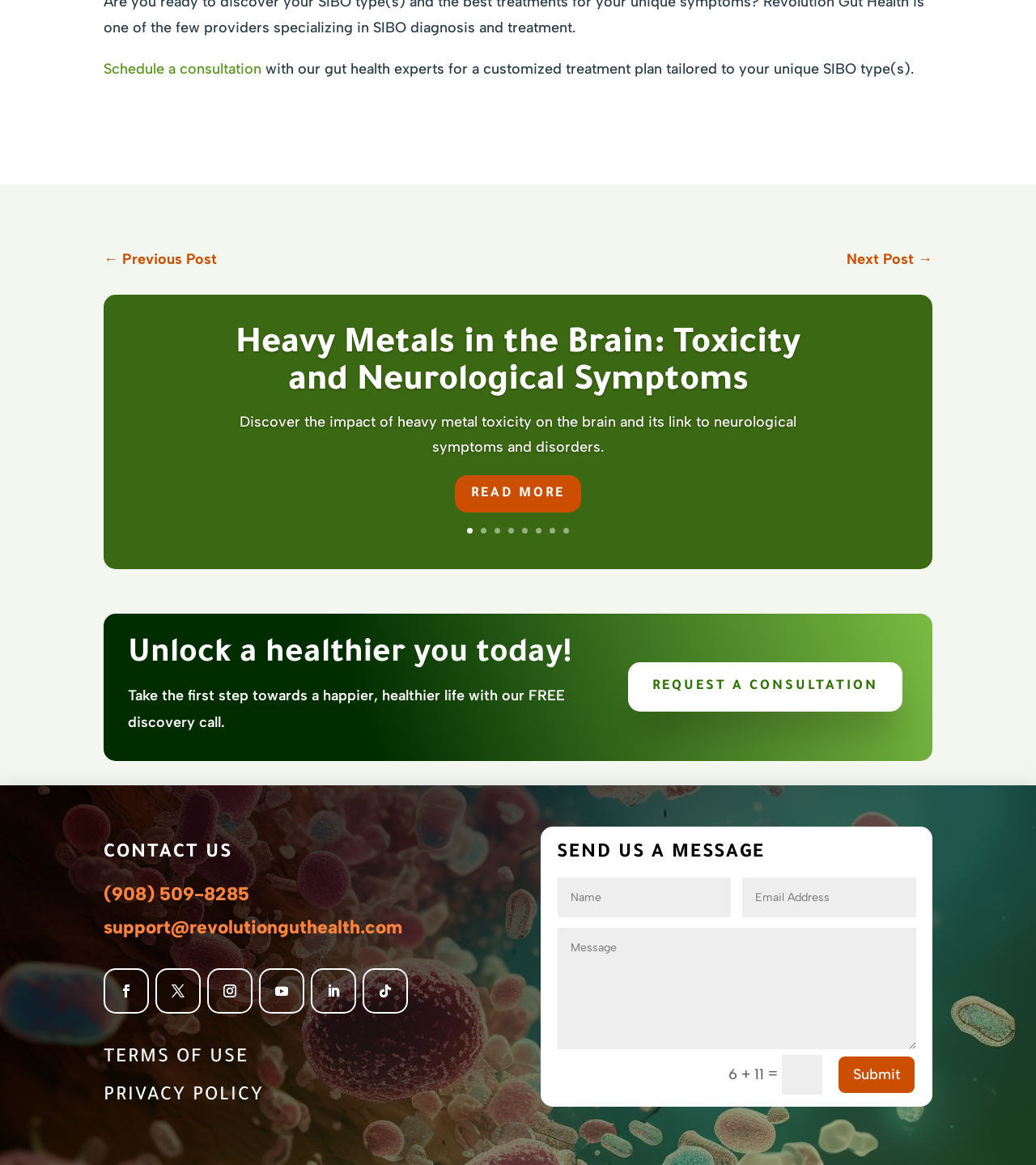Please identify the bounding box coordinates of the area that needs to be clicked to follow this instruction: "Call the phone number".

[0.1, 0.757, 0.241, 0.777]